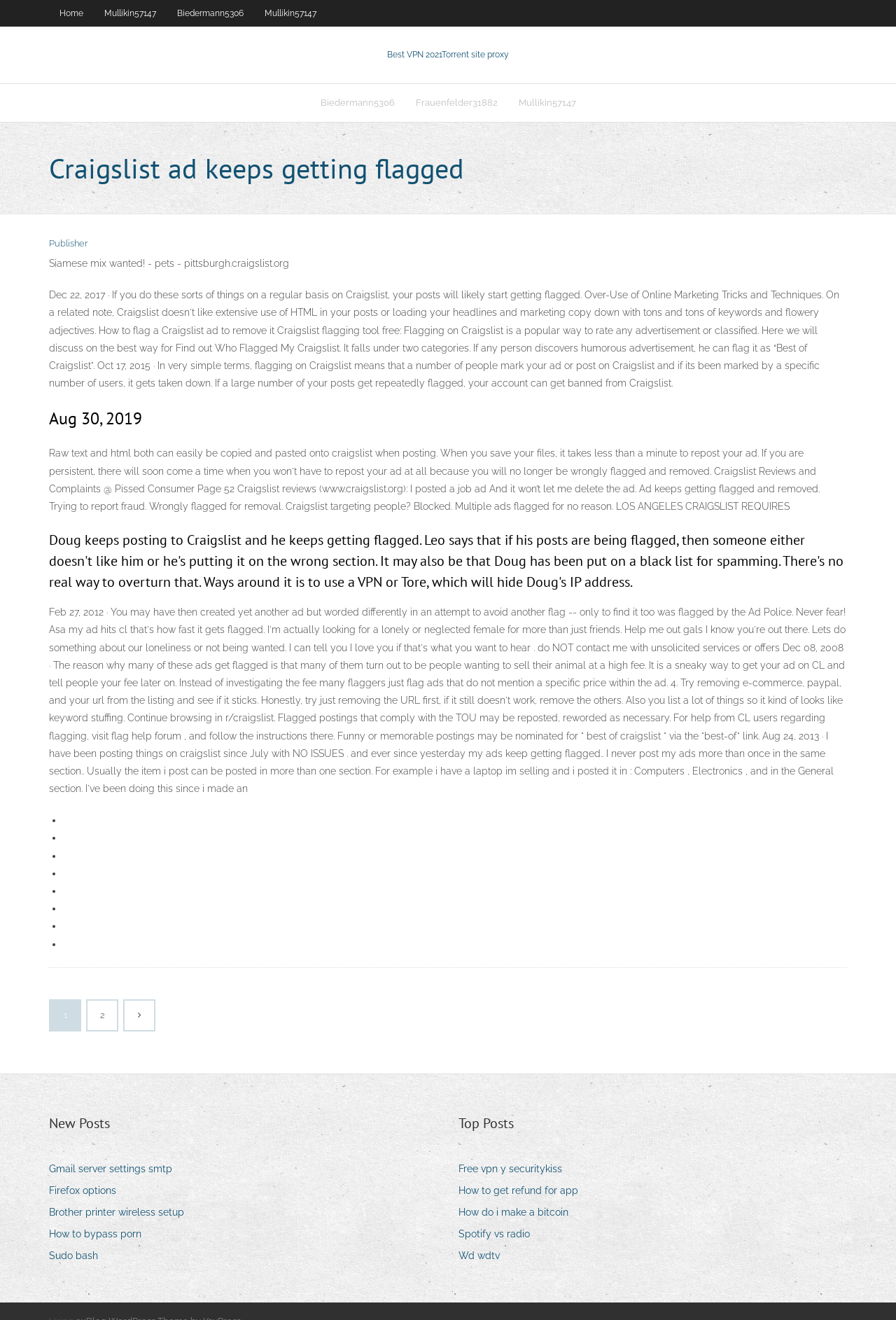Your task is to extract the text of the main heading from the webpage.

Craigslist ad keeps getting flagged